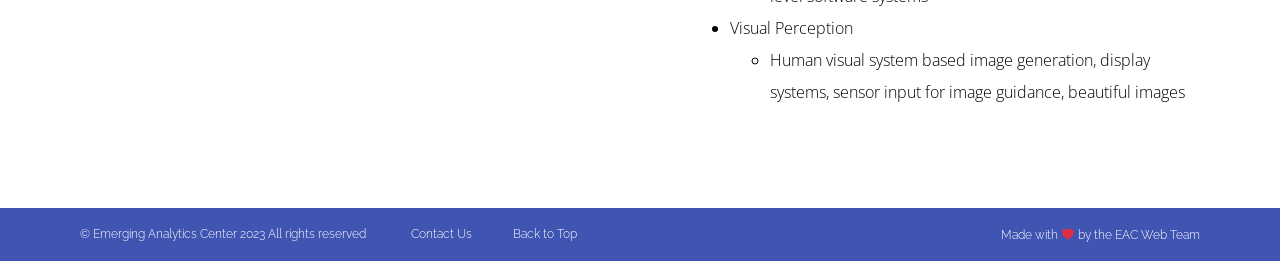Reply to the question with a single word or phrase:
What is the name of the organization that created this webpage?

Emerging Analytics Center